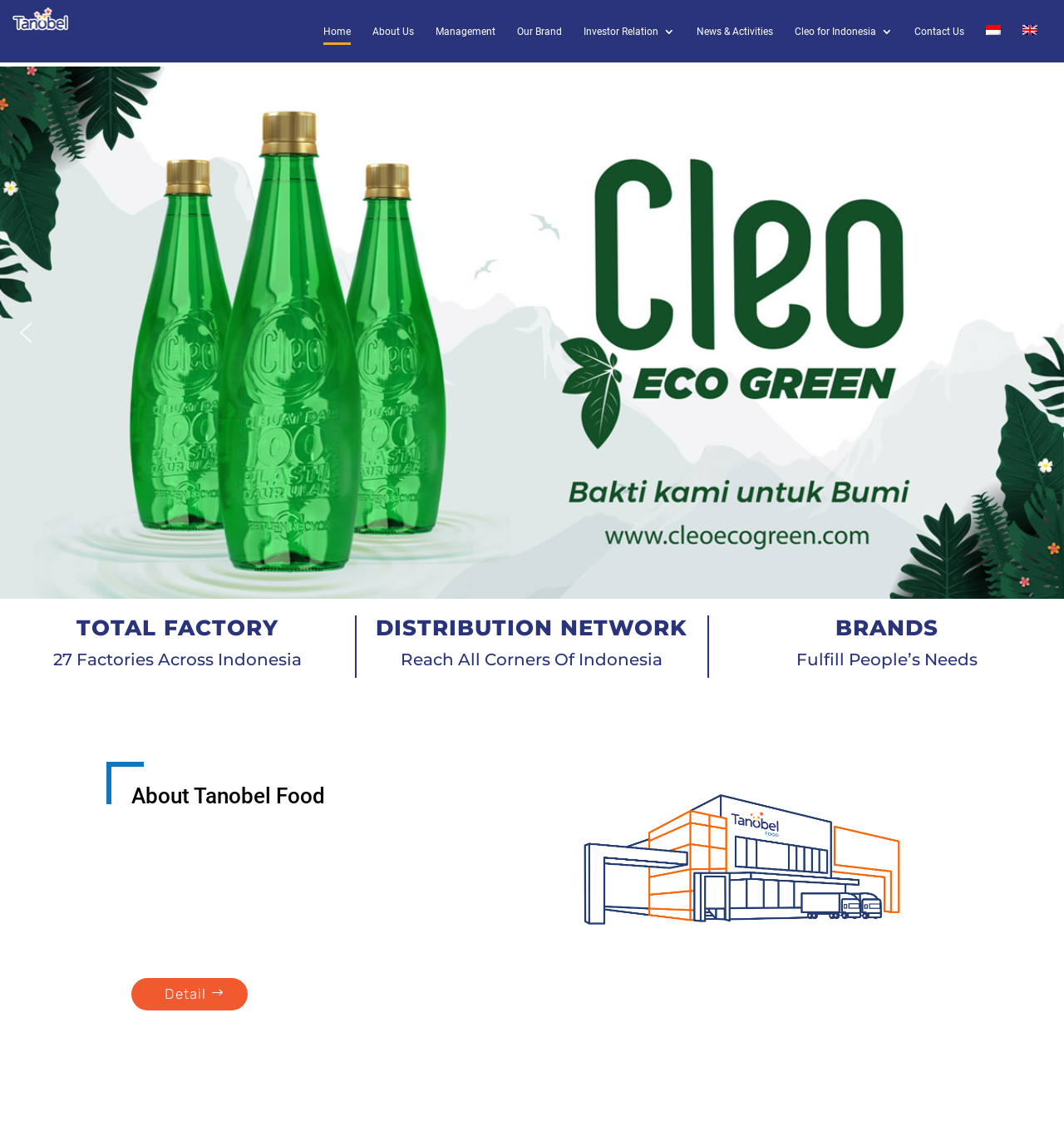Can you specify the bounding box coordinates of the area that needs to be clicked to fulfill the following instruction: "Switch to English language"?

[0.961, 0.022, 0.975, 0.054]